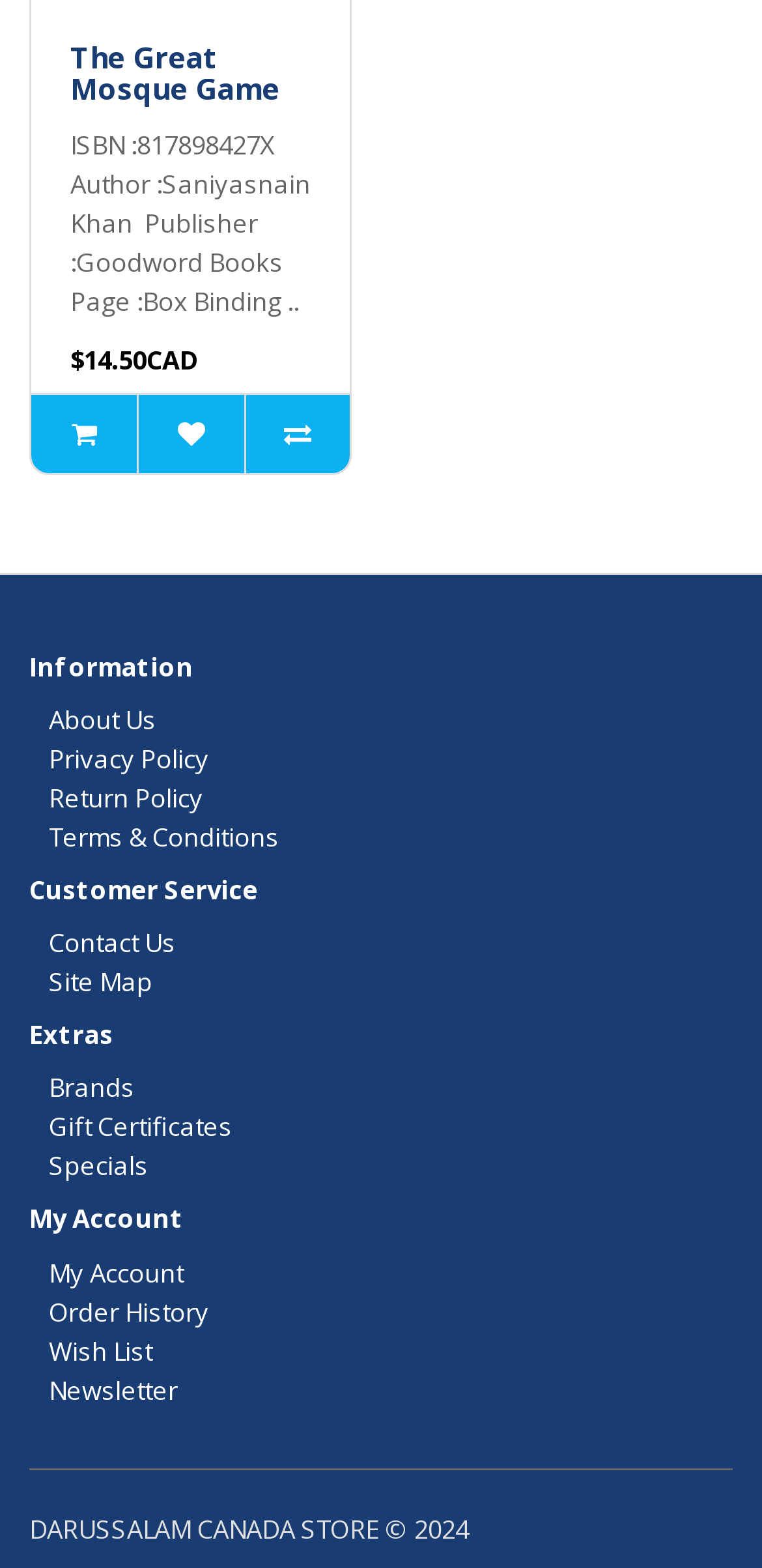Use a single word or phrase to respond to the question:
What is the price of the book?

$14.50CAD